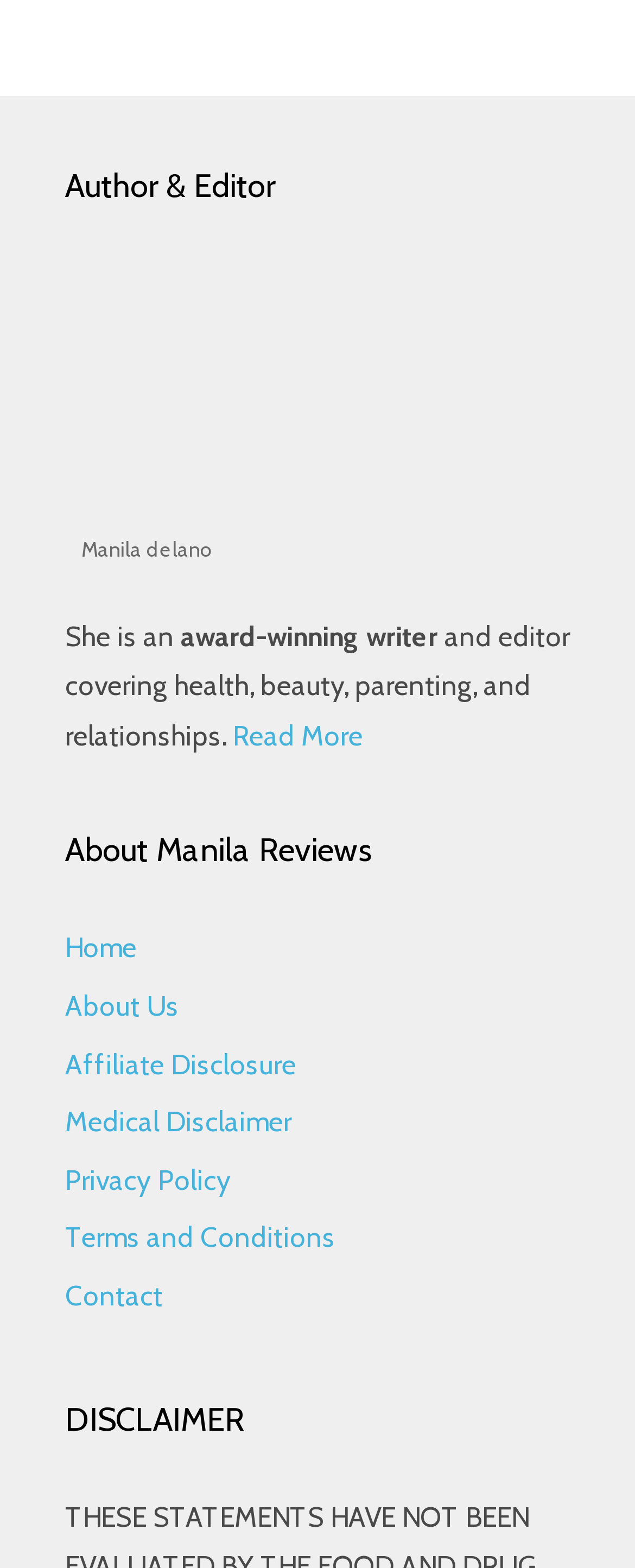Please identify the bounding box coordinates of the element I need to click to follow this instruction: "View about Manila reviews".

[0.103, 0.527, 0.897, 0.558]